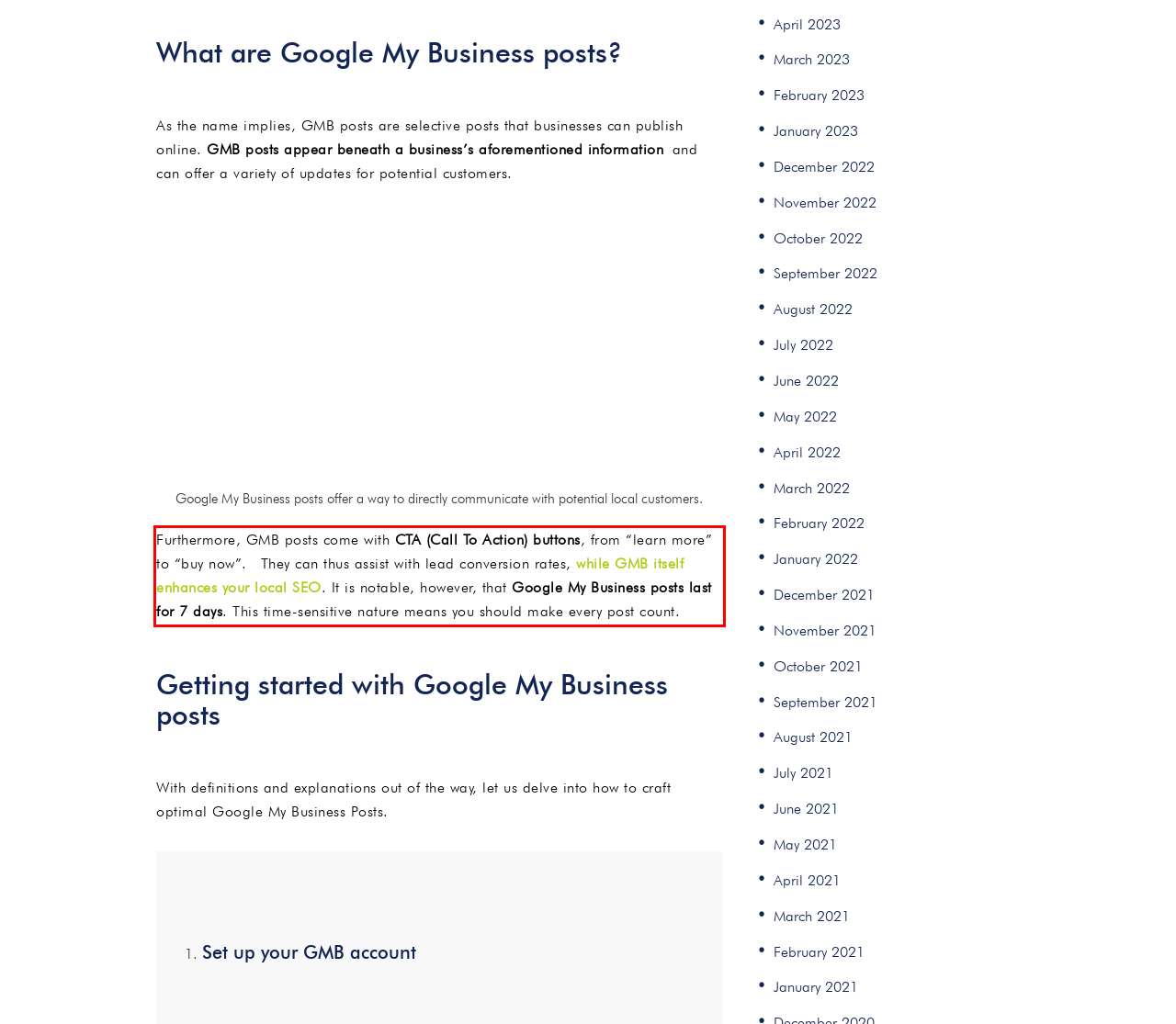You have a screenshot of a webpage with a UI element highlighted by a red bounding box. Use OCR to obtain the text within this highlighted area.

Furthermore, GMB posts come with CTA (Call To Action) buttons, from “learn more” to “buy now”. They can thus assist with lead conversion rates, while GMB itself enhances your local SEO. It is notable, however, that Google My Business posts last for 7 days. This time-sensitive nature means you should make every post count.